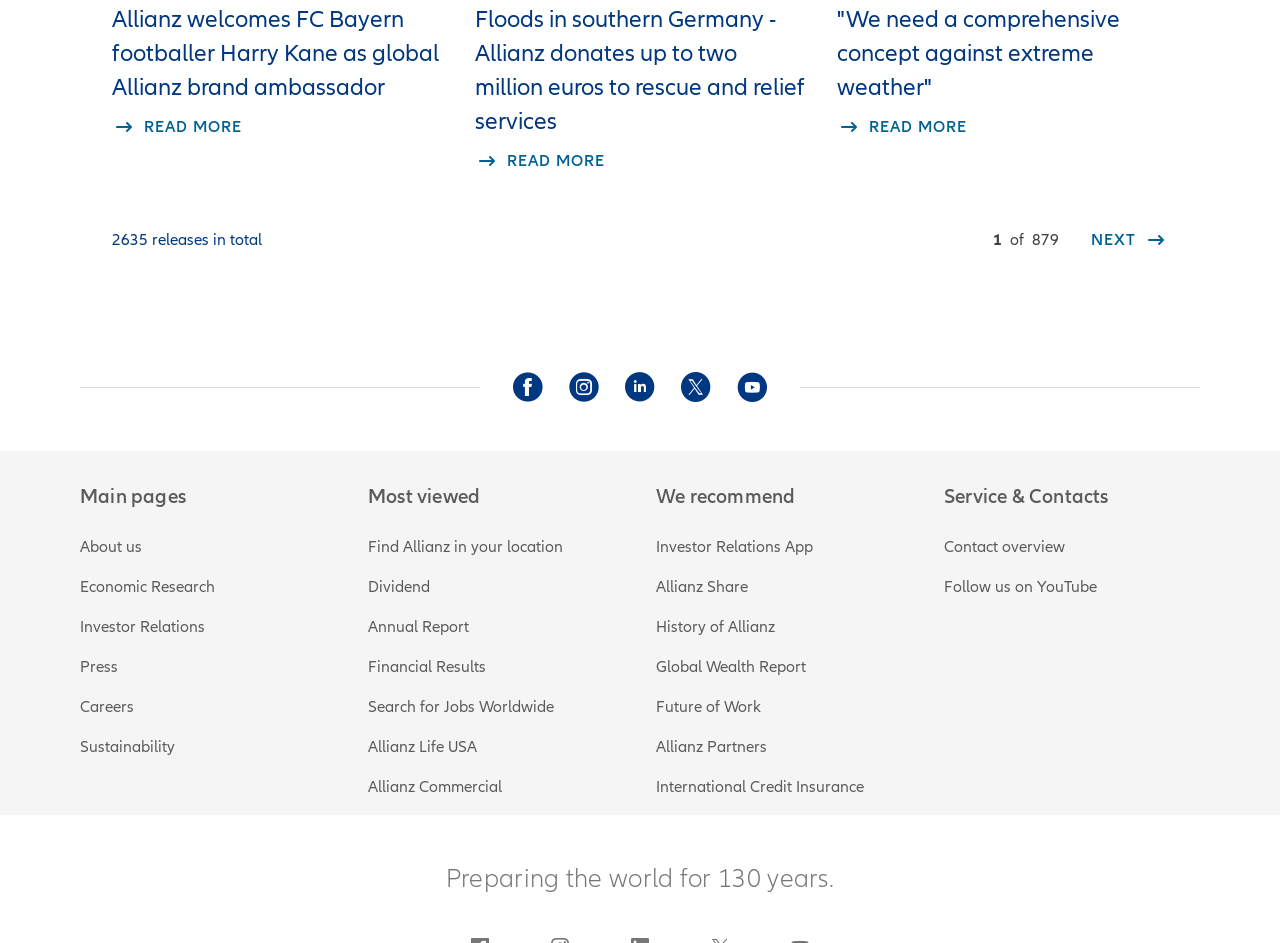Determine the bounding box coordinates of the region I should click to achieve the following instruction: "Read more about Allianz brand ambassador Harry Kane". Ensure the bounding box coordinates are four float numbers between 0 and 1, i.e., [left, top, right, bottom].

[0.088, 0.122, 0.189, 0.148]